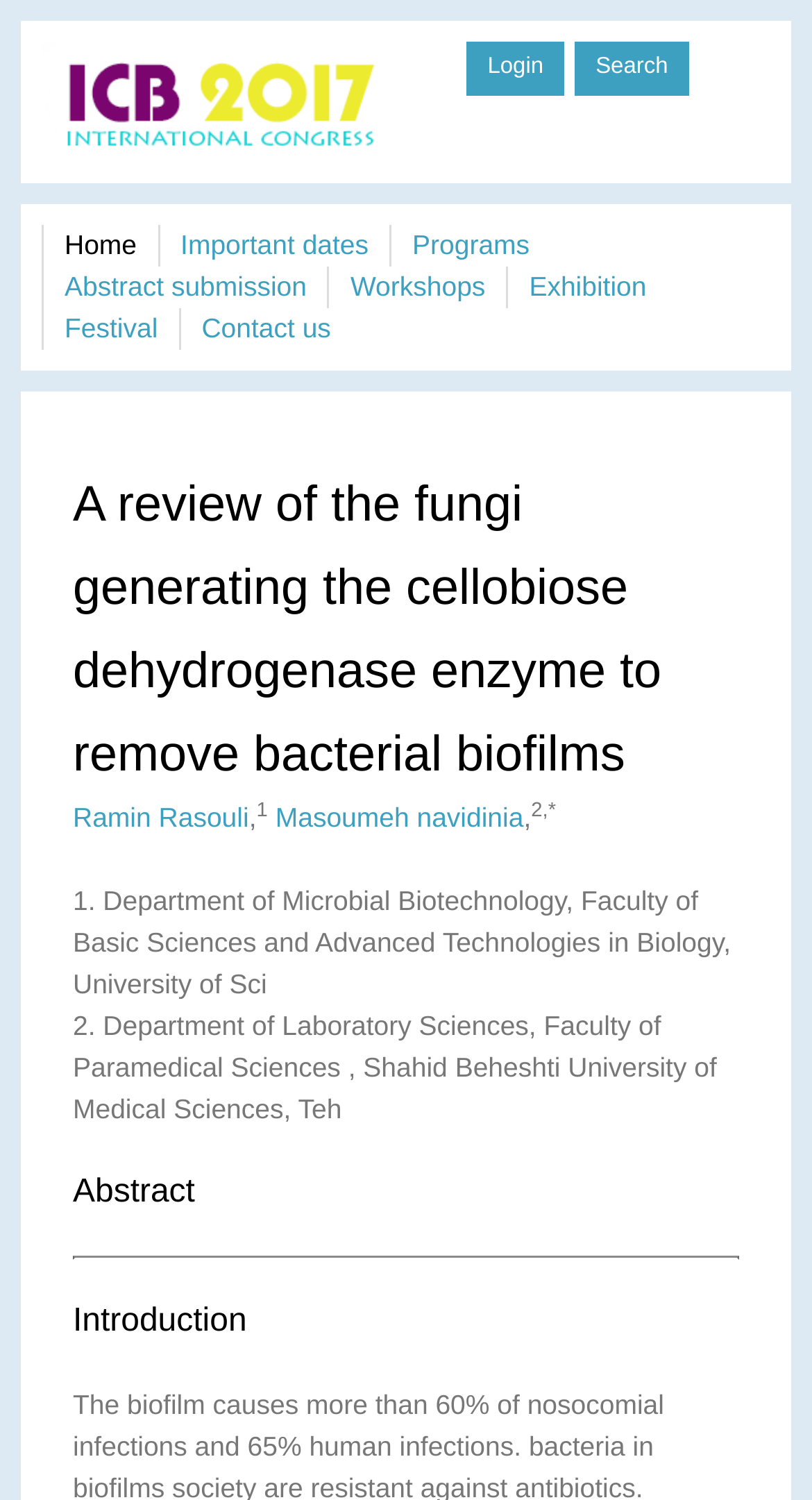How many links are there in the top navigation bar?
Give a one-word or short-phrase answer derived from the screenshot.

3